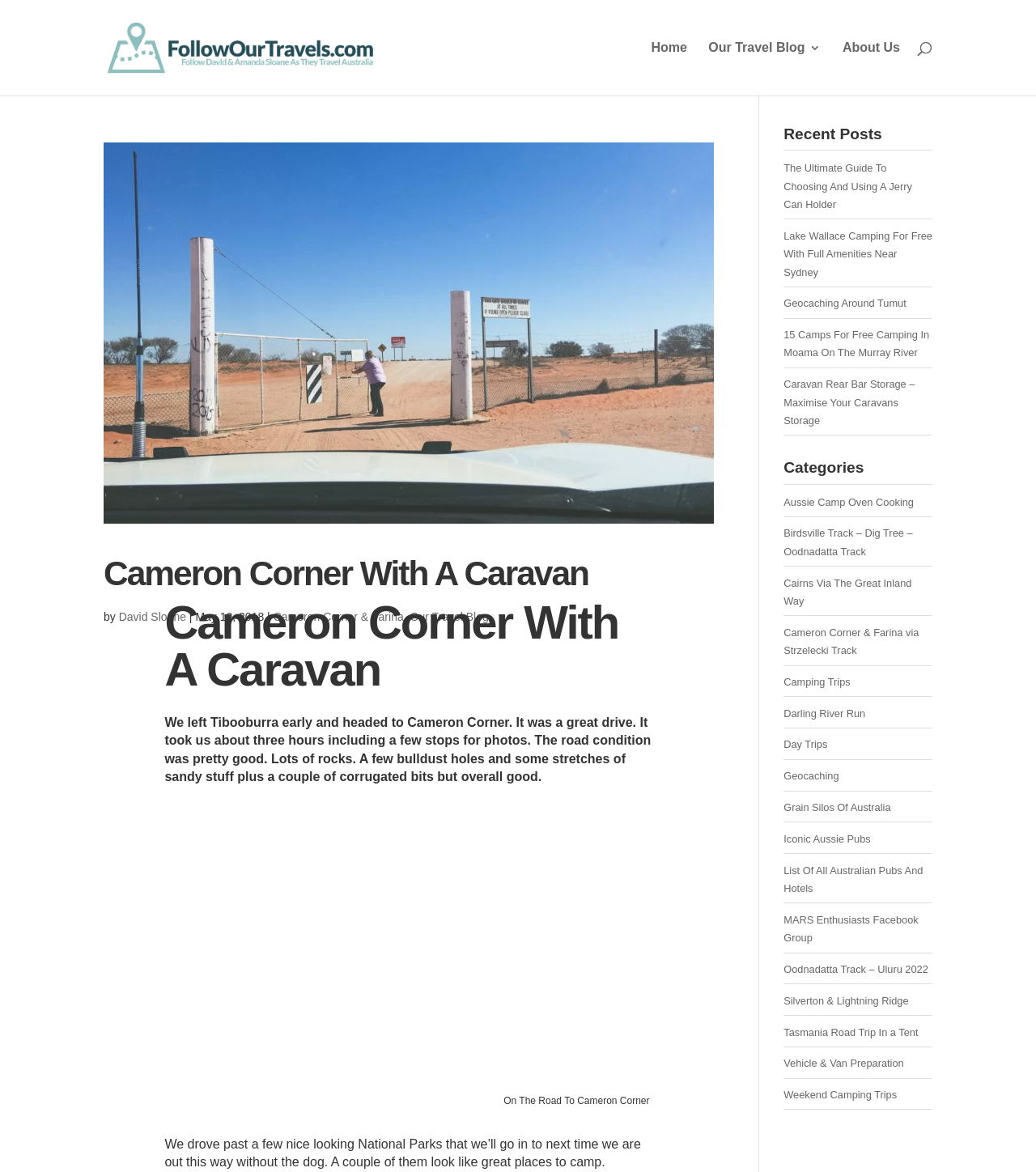Use one word or a short phrase to answer the question provided: 
What is the name of the travel blog?

Follow Our Travels